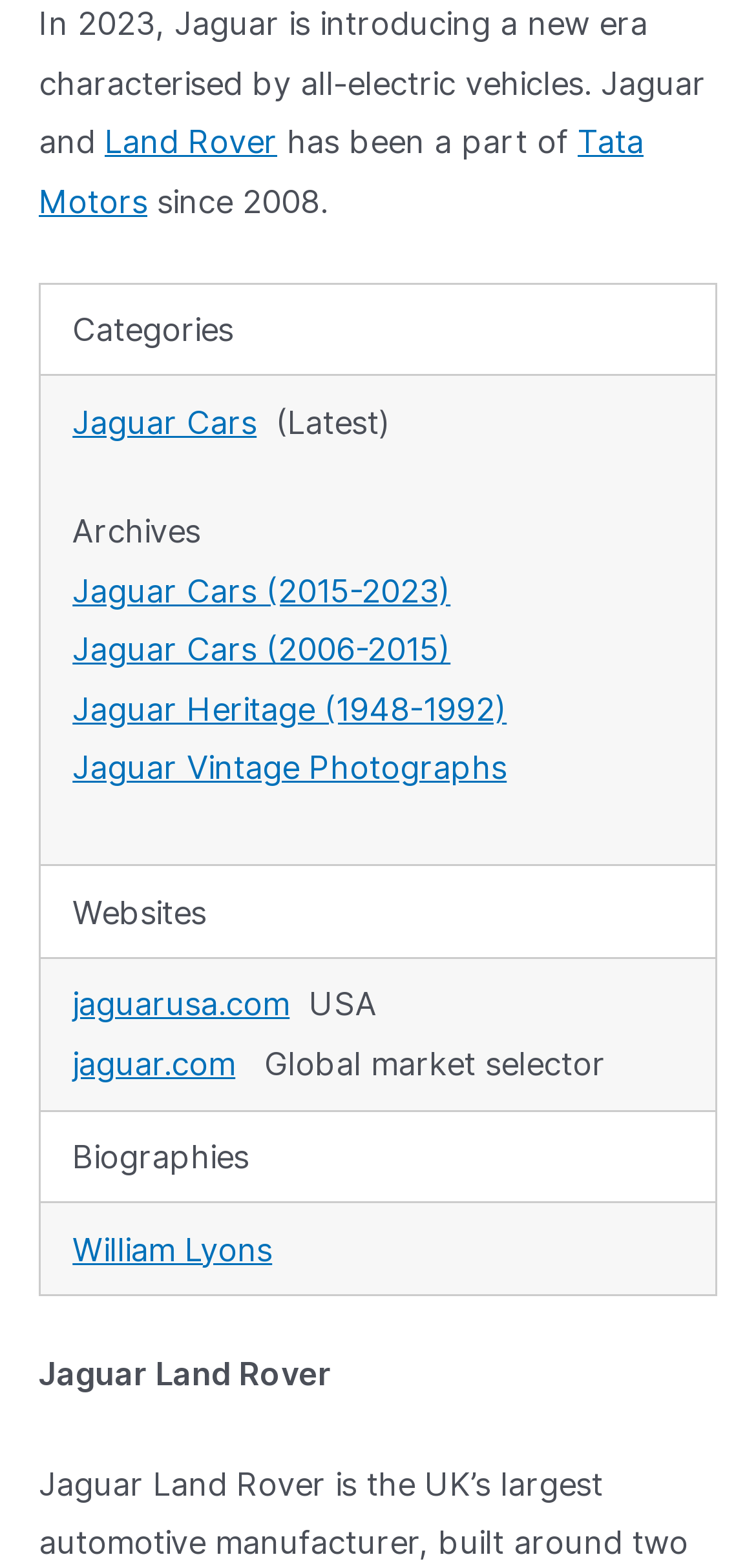What company owns Jaguar?
Your answer should be a single word or phrase derived from the screenshot.

Tata Motors